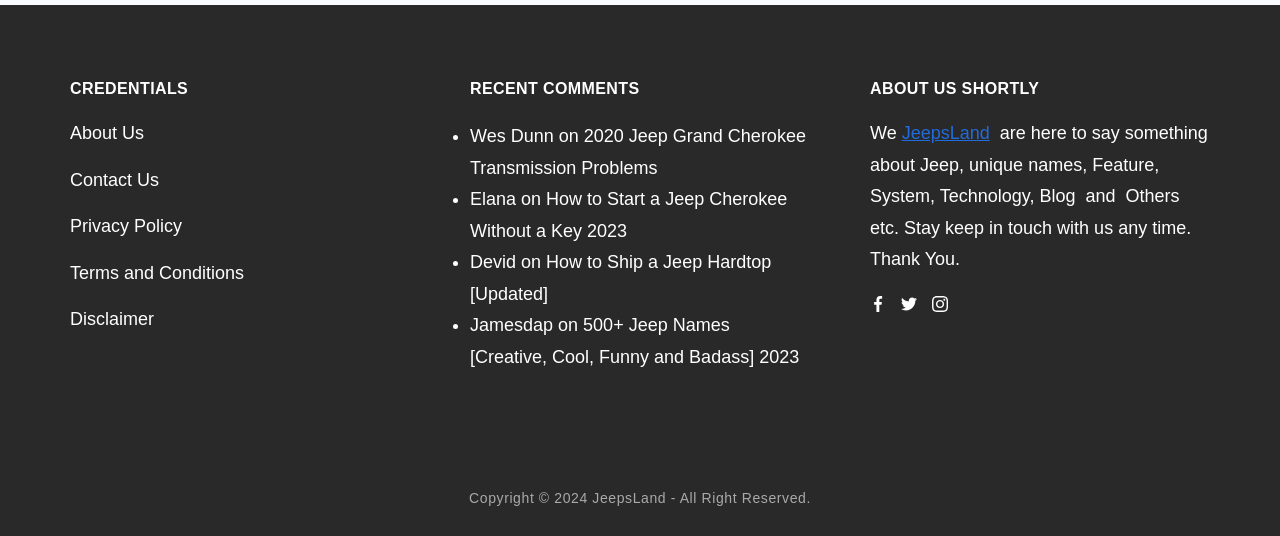What is the name of the website?
Please provide a detailed and thorough answer to the question.

The name of the website can be found in the 'ABOUT US SHORTLY' section, where it is mentioned as 'We JeepsLand are here to say something about Jeep...'.